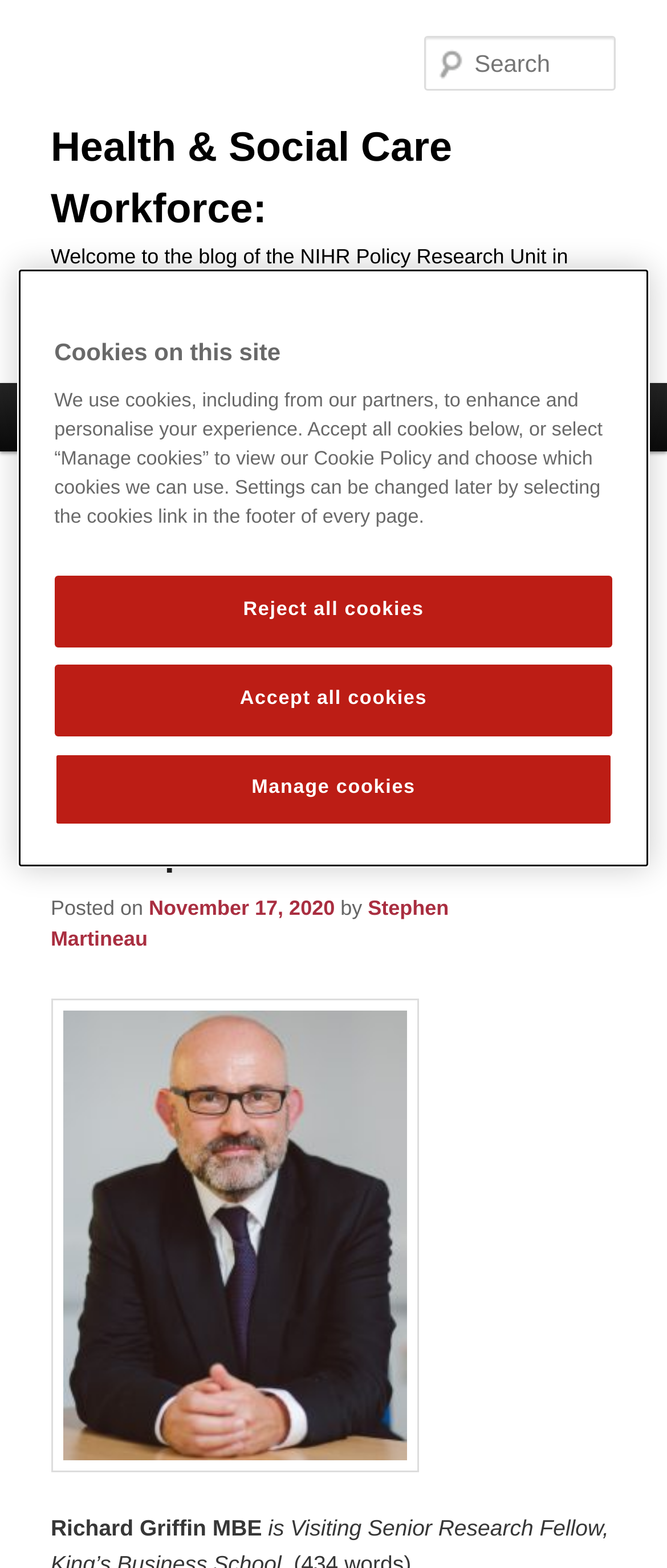Kindly respond to the following question with a single word or a brief phrase: 
What is the purpose of the search textbox?

To search the blog